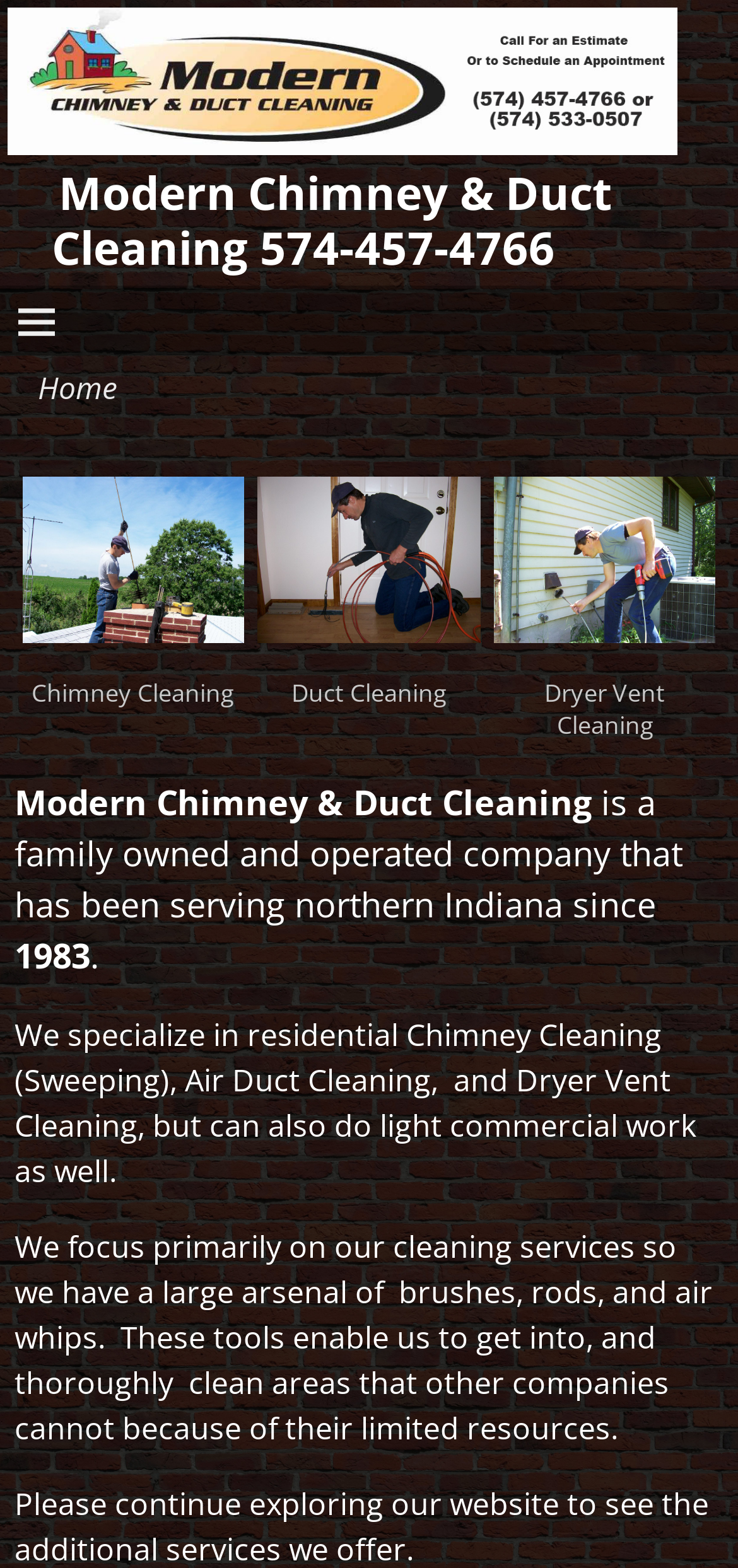Given the element description: "aria-describedby="gallery-1-15"", predict the bounding box coordinates of this UI element. The coordinates must be four float numbers between 0 and 1, given as [left, top, right, bottom].

[0.349, 0.404, 0.65, 0.431]